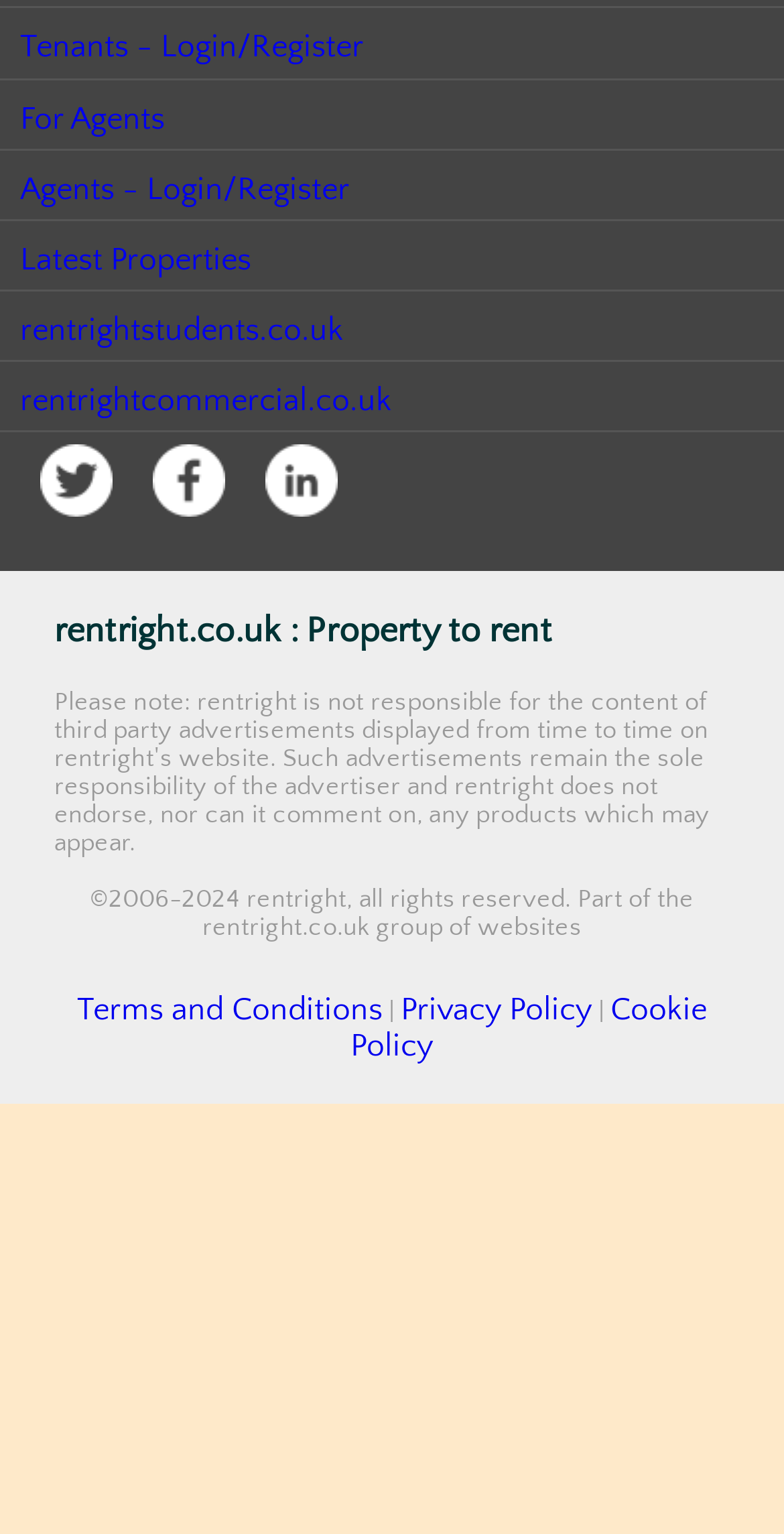Provide a one-word or brief phrase answer to the question:
How many social media platforms are linked on this website?

Three